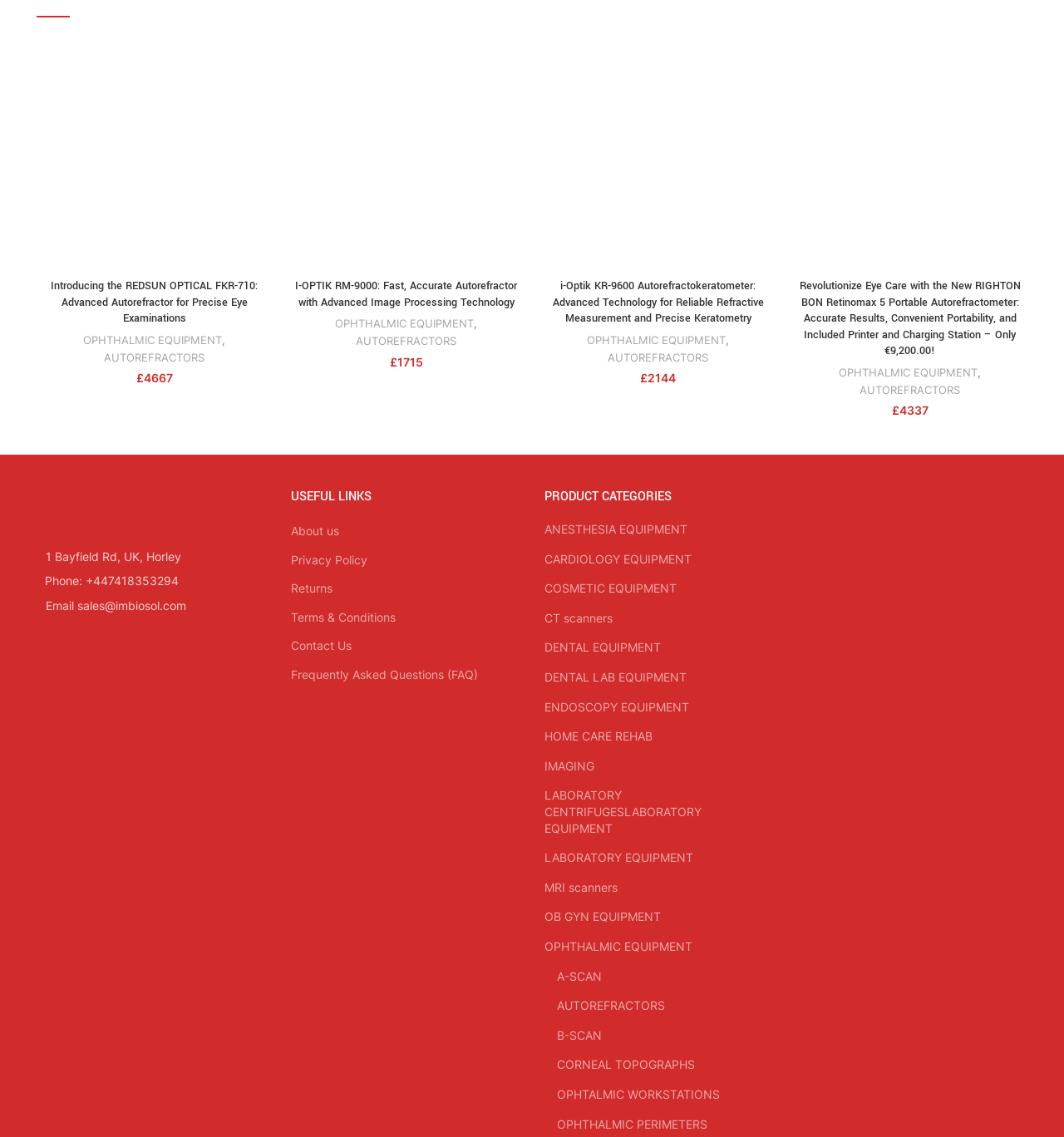Find the bounding box coordinates for the HTML element described as: "B-SCAN". The coordinates should consist of four float values between 0 and 1, i.e., [left, top, right, bottom].

[0.523, 0.897, 0.707, 0.923]